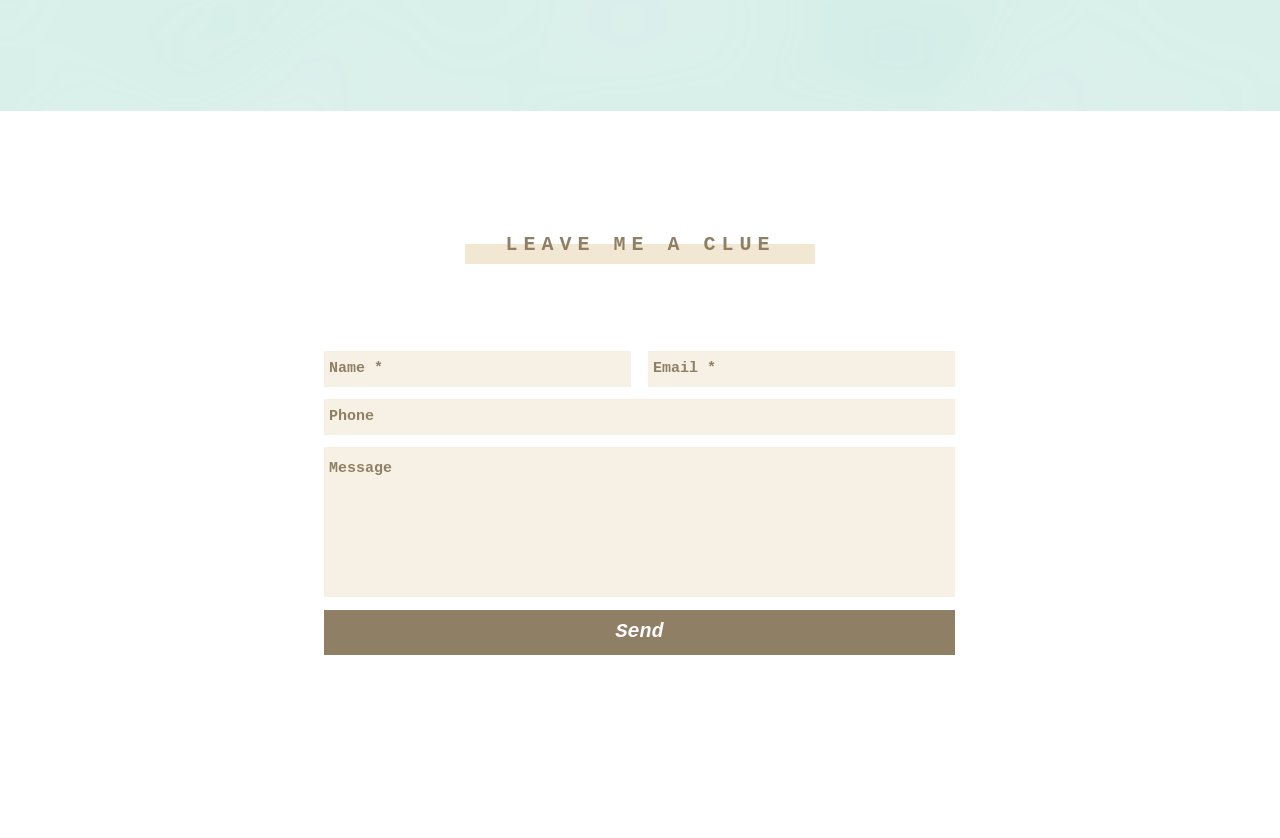Respond to the following question with a brief word or phrase:
What is the region above the form?

CONTACT